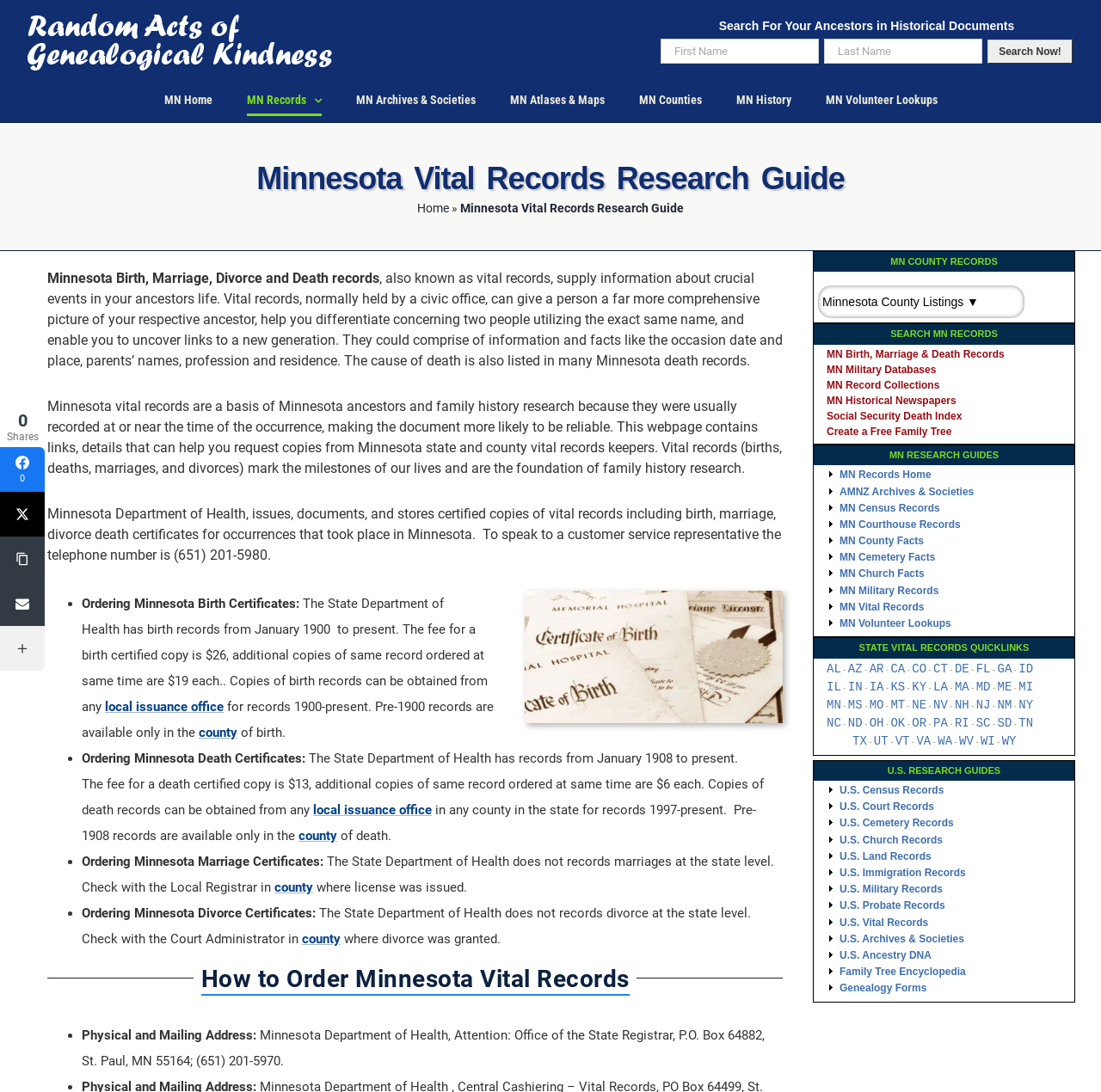Identify the coordinates of the bounding box for the element that must be clicked to accomplish the instruction: "Click Search Now!".

[0.897, 0.036, 0.974, 0.058]